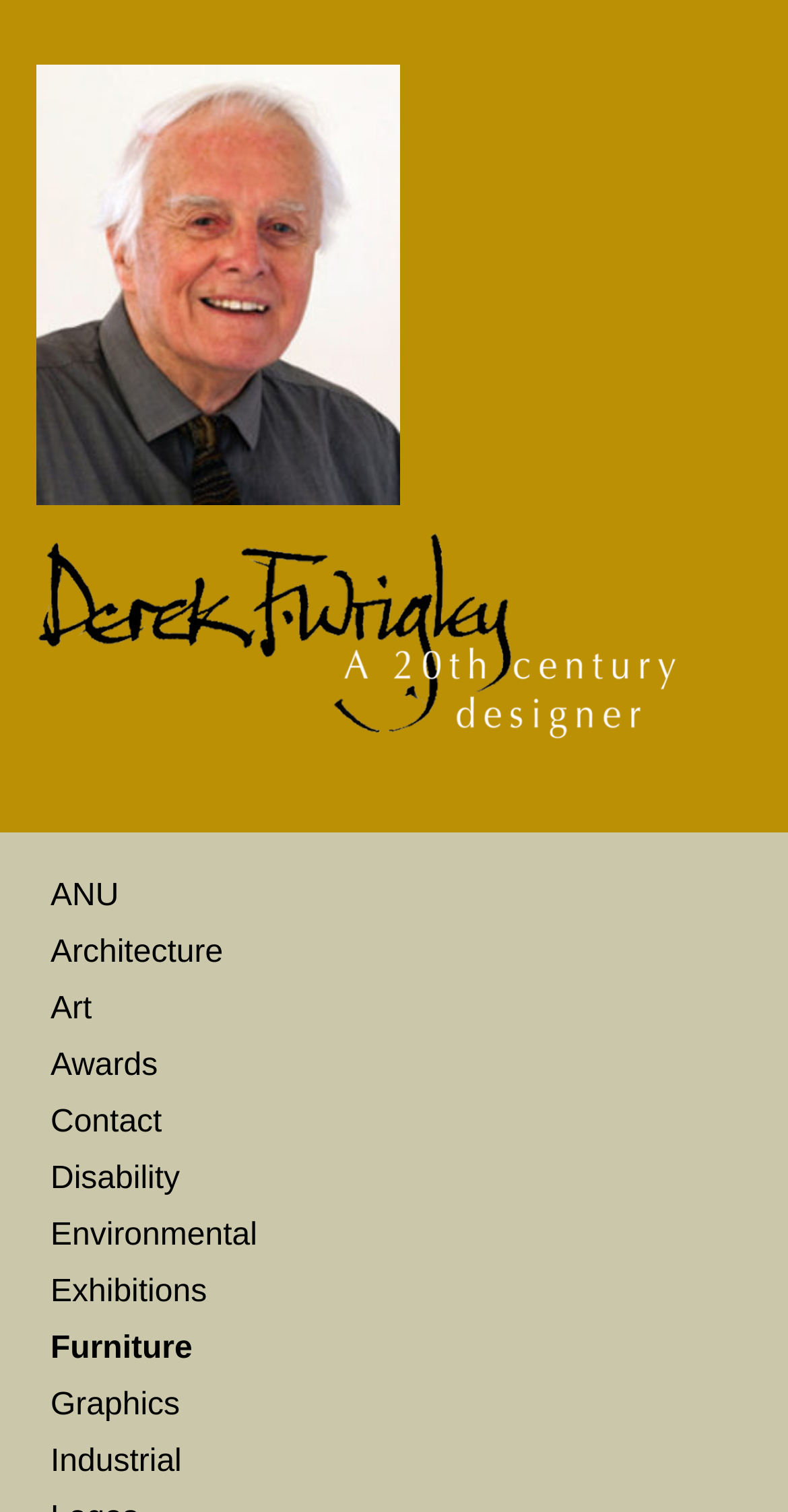Find the bounding box of the element with the following description: "alt="Derek Wrigley"". The coordinates must be four float numbers between 0 and 1, formatted as [left, top, right, bottom].

[0.045, 0.352, 0.866, 0.489]